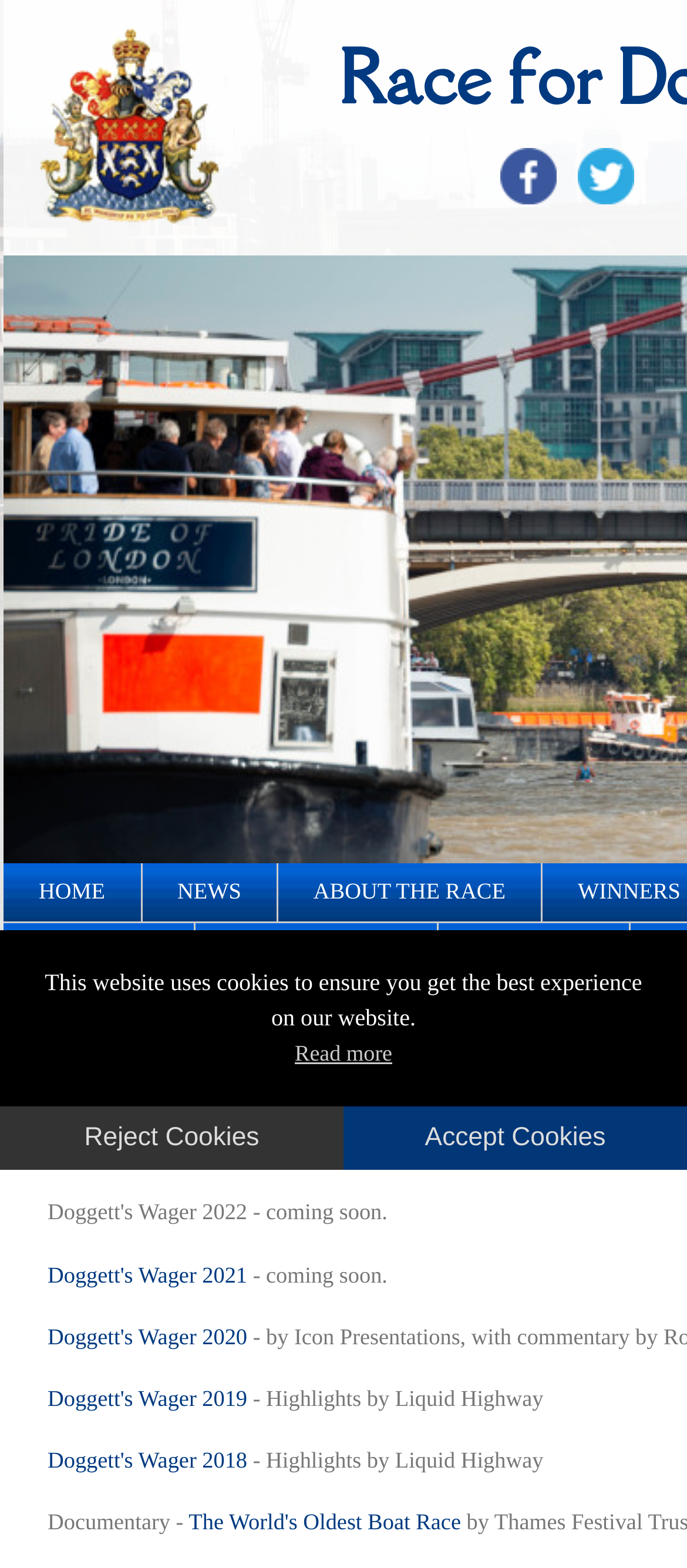Locate the UI element described by The World's Oldest Boat Race and provide its bounding box coordinates. Use the format (top-left x, top-left y, bottom-right x, bottom-right y) with all values as floating point numbers between 0 and 1.

[0.275, 0.963, 0.671, 0.979]